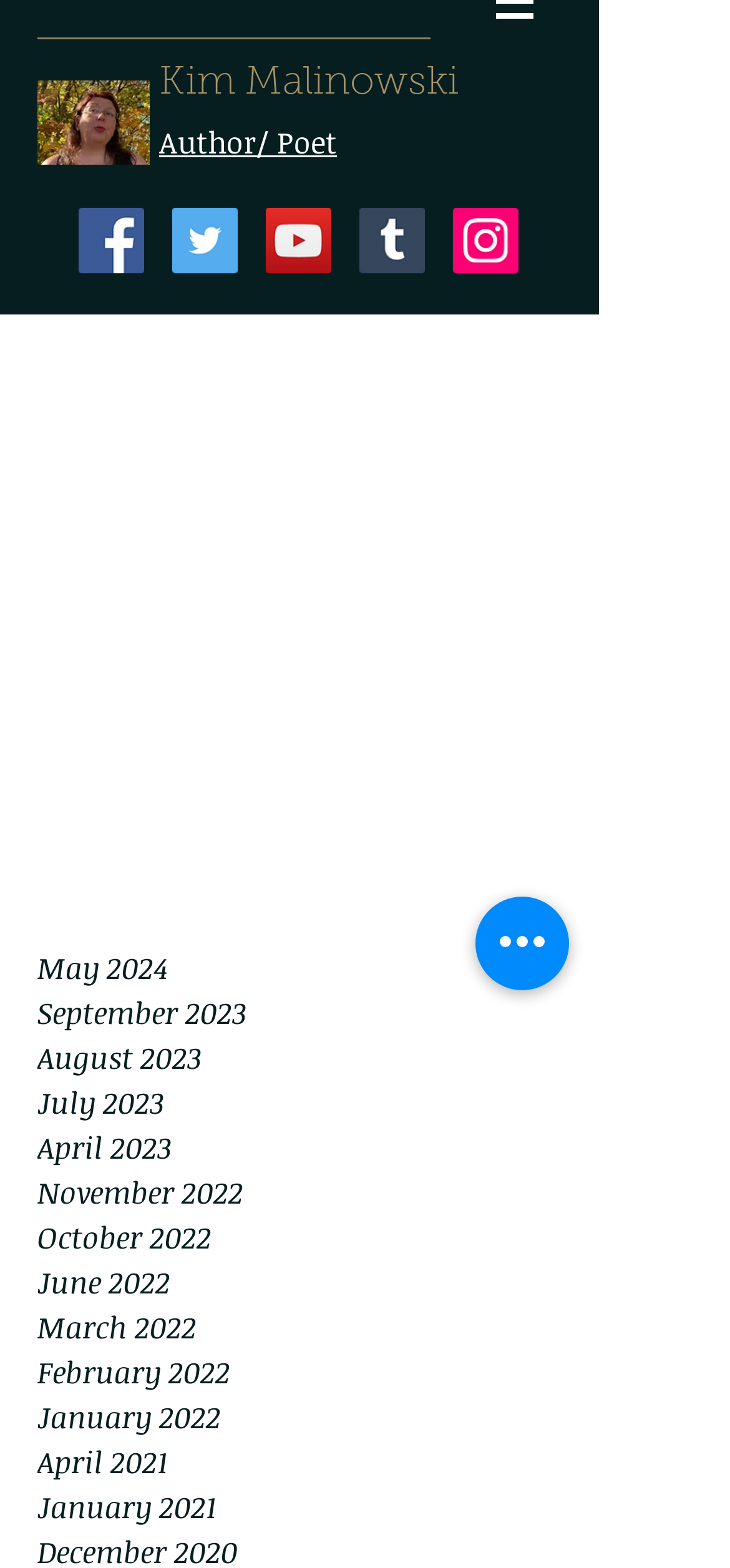Please provide a short answer using a single word or phrase for the question:
How many social media links are there?

5